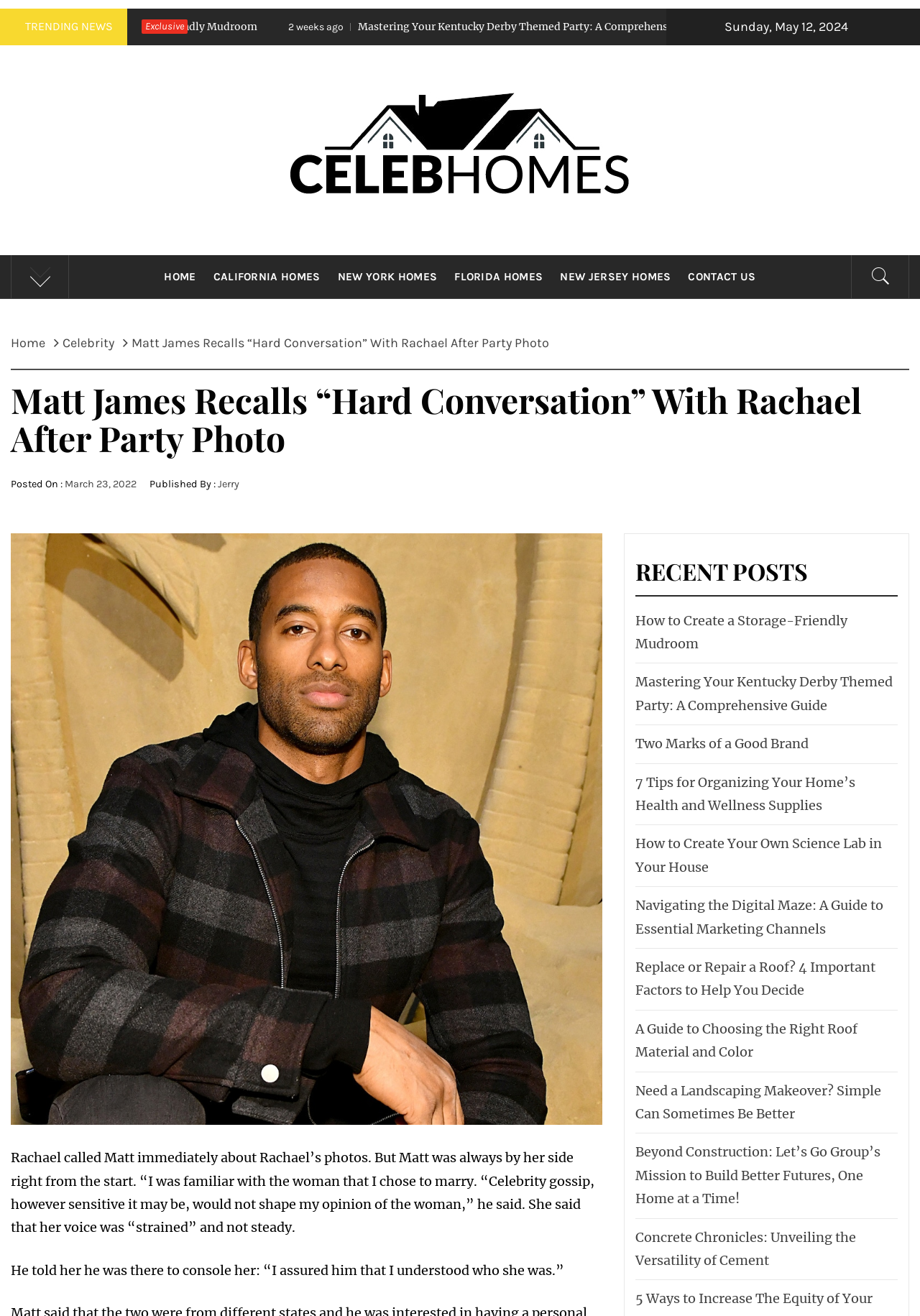Identify the bounding box coordinates for the UI element that matches this description: "March 23, 2022".

[0.07, 0.363, 0.148, 0.372]